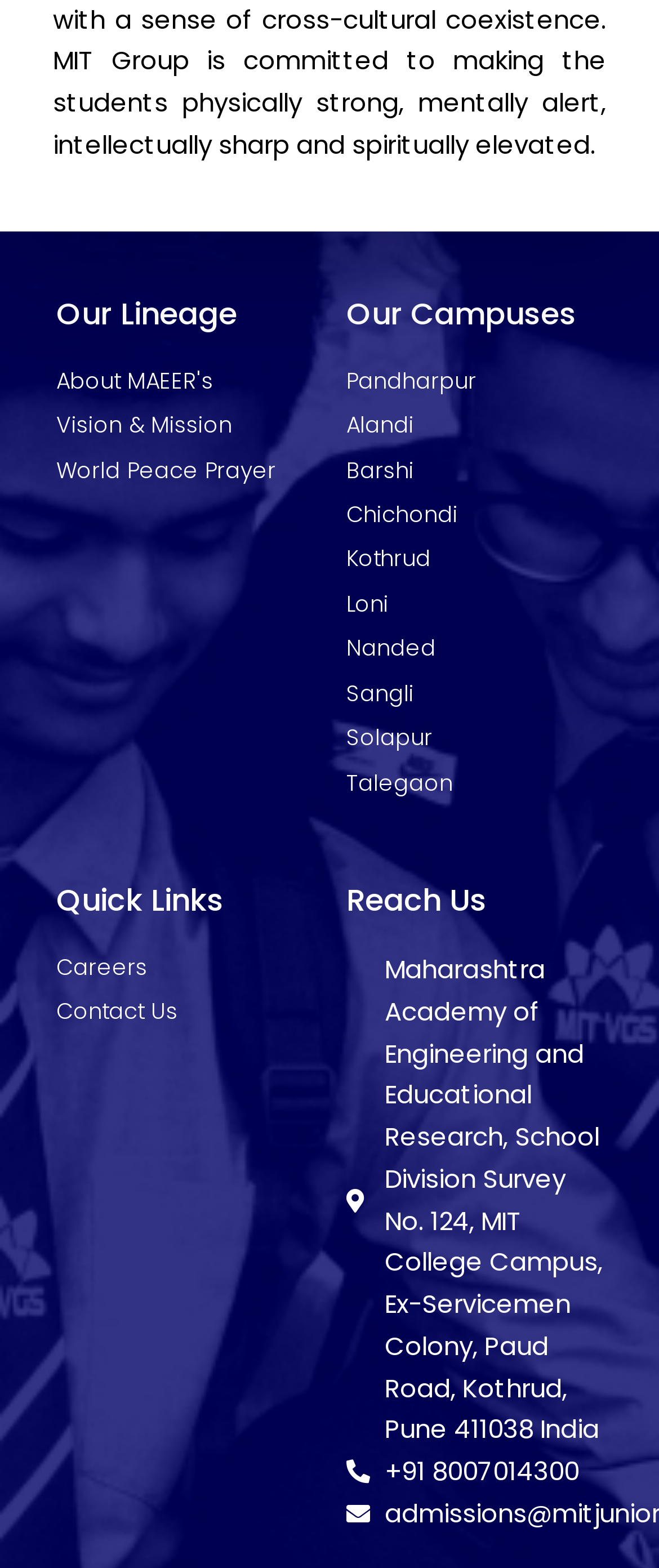What is the email address of the academy?
Using the image, give a concise answer in the form of a single word or short phrase.

admissions@mitjuniorcolleges.edu.in